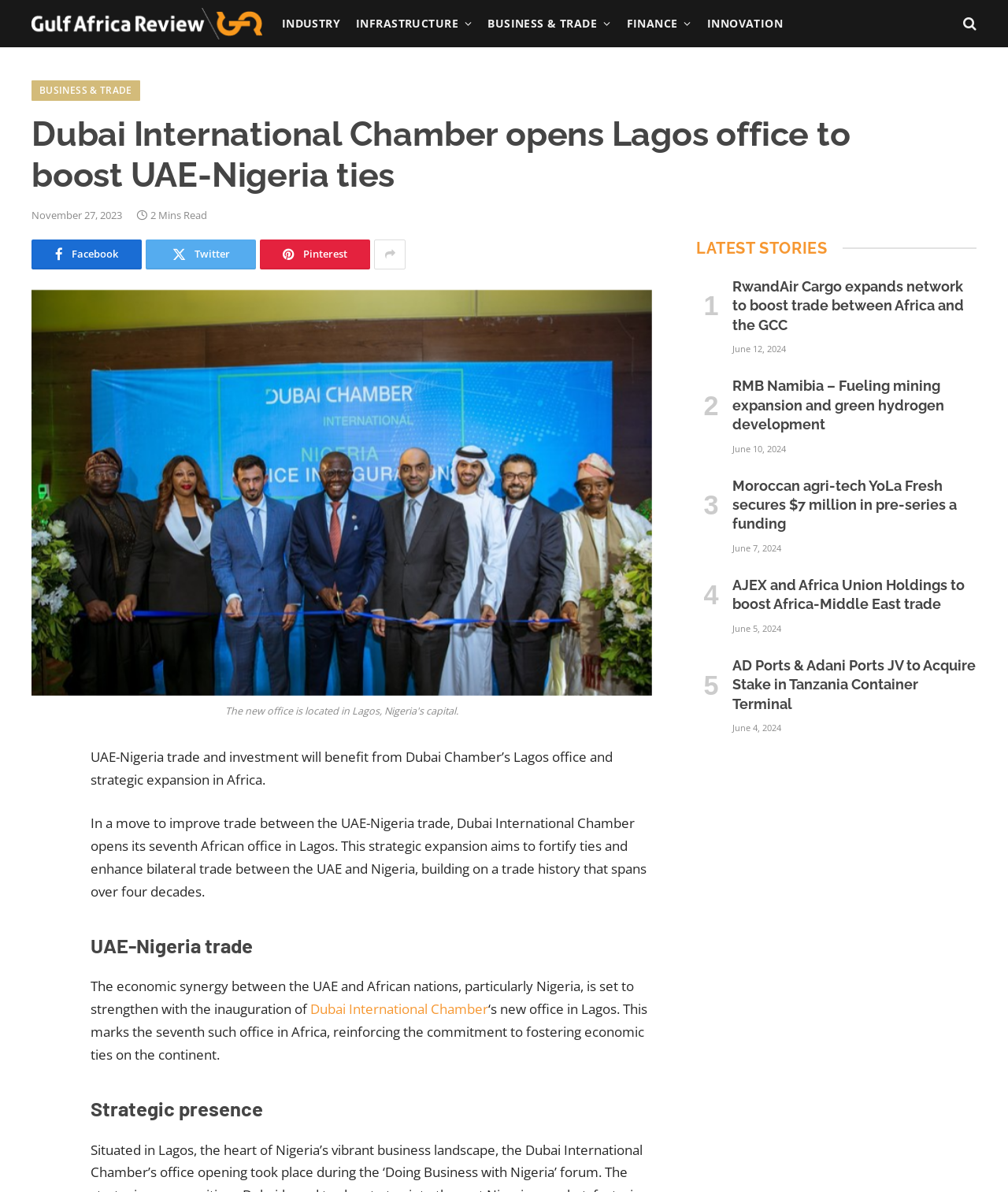Locate the bounding box of the UI element described by: "Email" in the given webpage screenshot.

[0.031, 0.791, 0.062, 0.818]